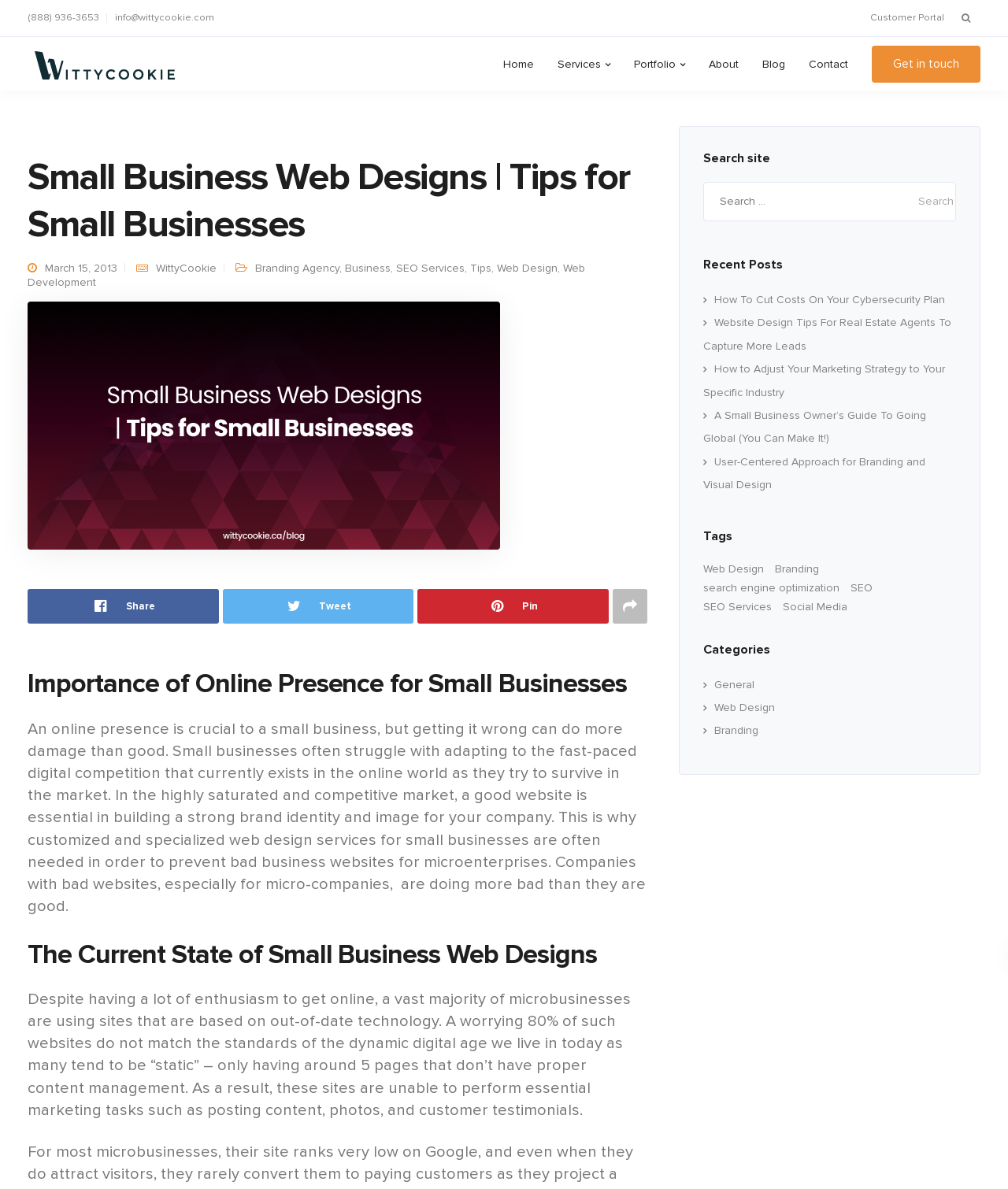Find the bounding box coordinates of the area that needs to be clicked in order to achieve the following instruction: "Visit the 'ABIM Blog'". The coordinates should be specified as four float numbers between 0 and 1, i.e., [left, top, right, bottom].

None